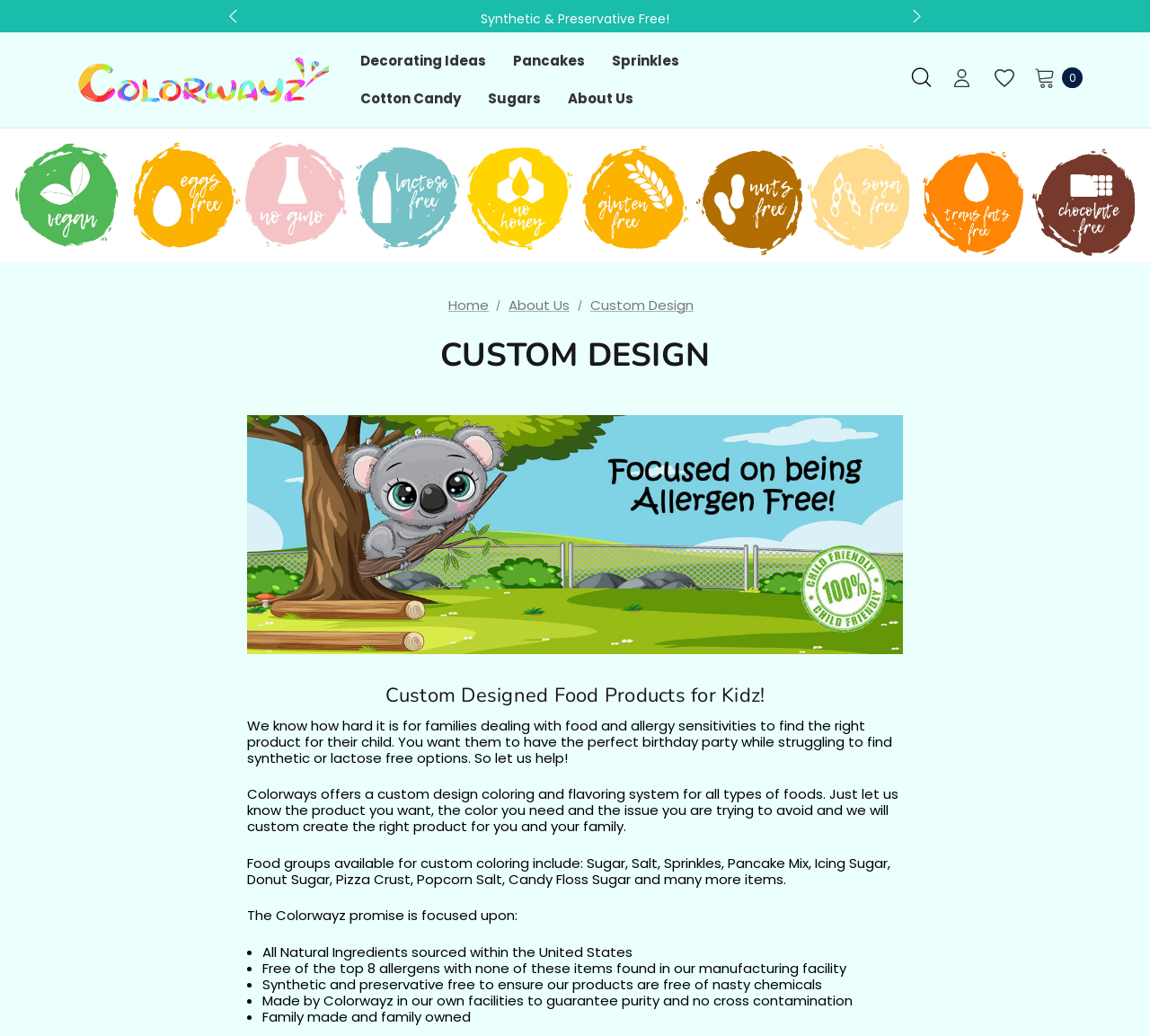Determine the bounding box coordinates for the element that should be clicked to follow this instruction: "Click the 'Go to slide 2 of 3' button". The coordinates should be given as four float numbers between 0 and 1, in the format [left, top, right, bottom].

[0.195, 0.005, 0.214, 0.026]